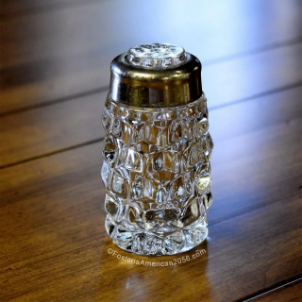Please give a concise answer to this question using a single word or phrase: 
What is the approximate height of the shaker?

3 to 3¼ inches